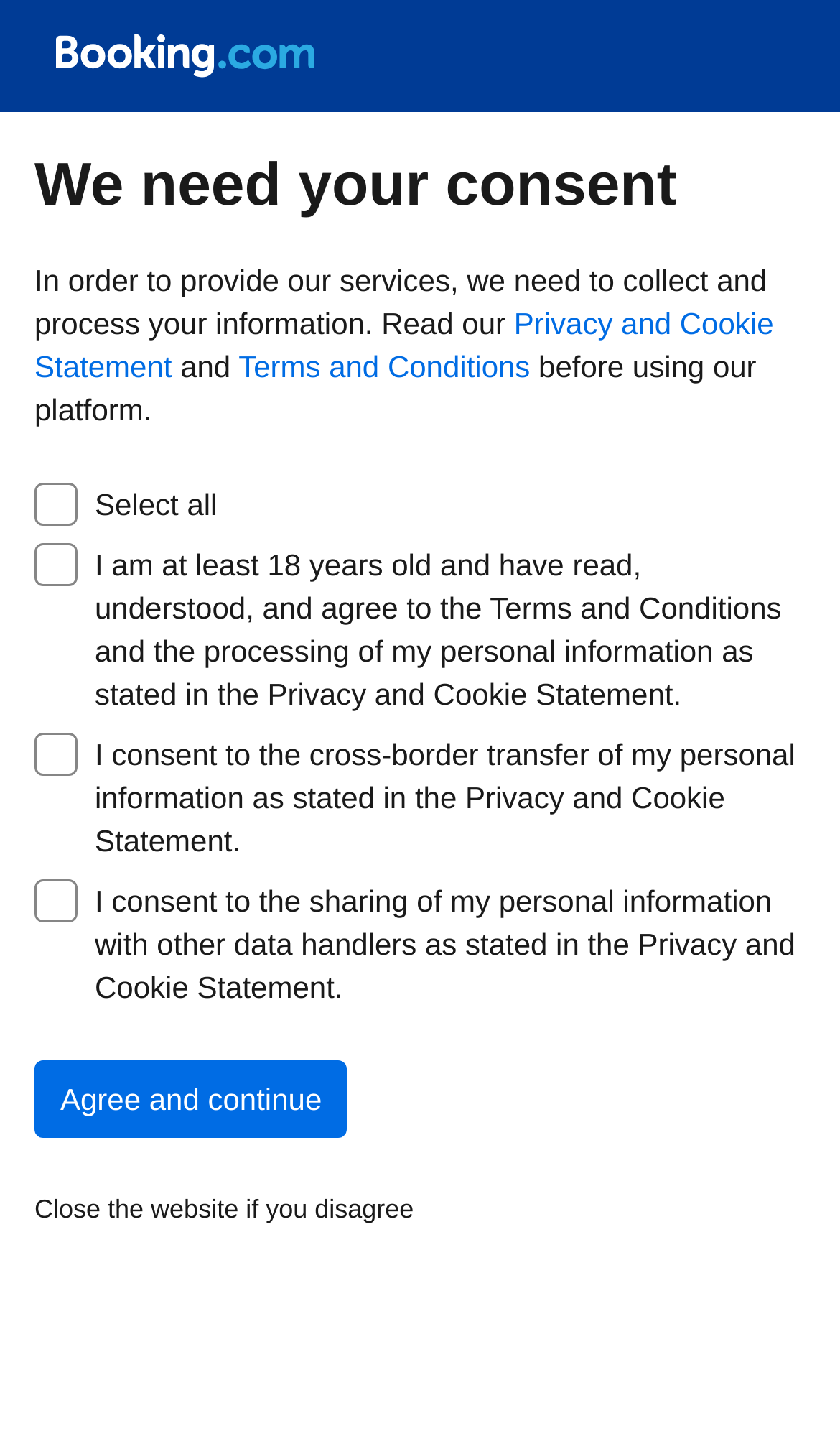Explain the webpage in detail.

The webpage is focused on obtaining user consent, with a prominent heading "We need your consent" at the top. Below the heading, there is a brief paragraph explaining the need to collect and process user information, followed by links to the "Privacy and Cookie Statement" and "Terms and Conditions". 

To the right of the links, there is a sentence completing the explanation. A small image is positioned at the top-left corner of the page, but its content is not specified. 

Below the explanatory text, there is a section with three checkboxes, each corresponding to a specific consent agreement. The first checkbox confirms the user is at least 18 years old and agrees to the terms and conditions, while the second and third checkboxes relate to the cross-border transfer and sharing of personal information, respectively. 

A "Select all" checkbox is positioned above these three checkboxes. An "Agree and continue" button is located below the checkboxes, and a warning message "Close the website if you disagree" is displayed at the bottom of the page.